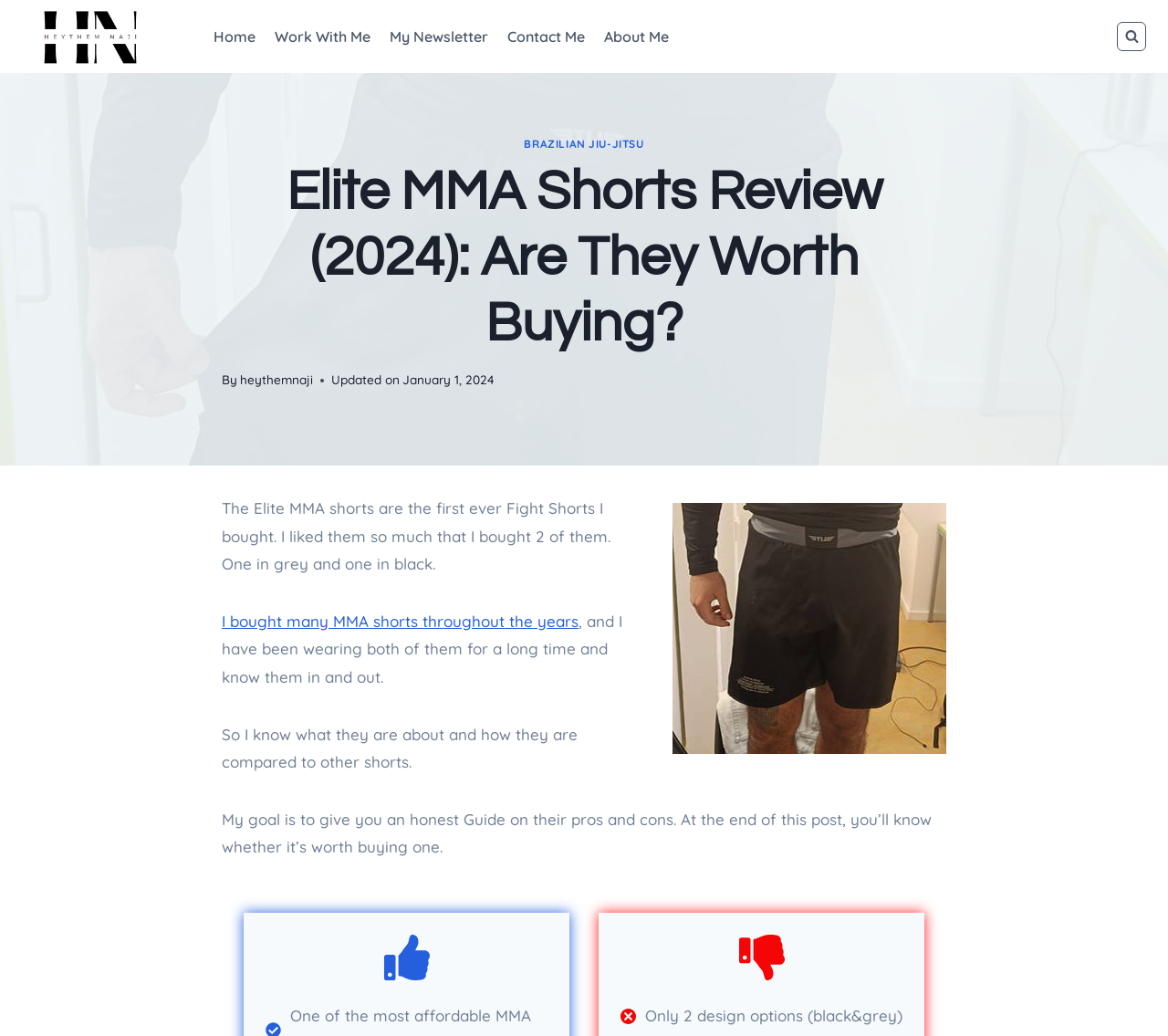Please find and provide the title of the webpage.

Elite MMA Shorts Review (2024): Are They Worth Buying?